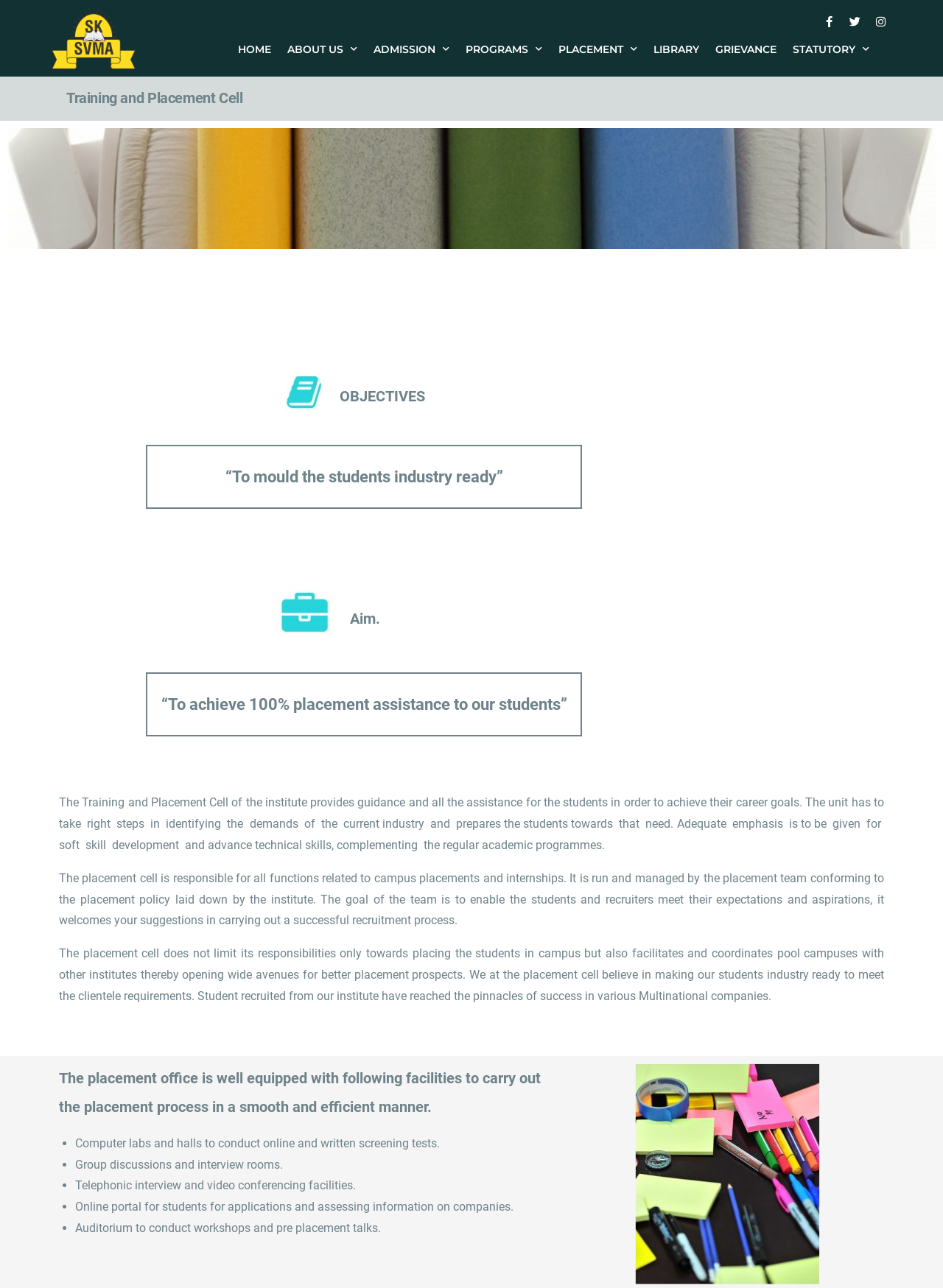Determine the bounding box coordinates of the element that should be clicked to execute the following command: "Click the Facebook link".

[0.867, 0.008, 0.891, 0.025]